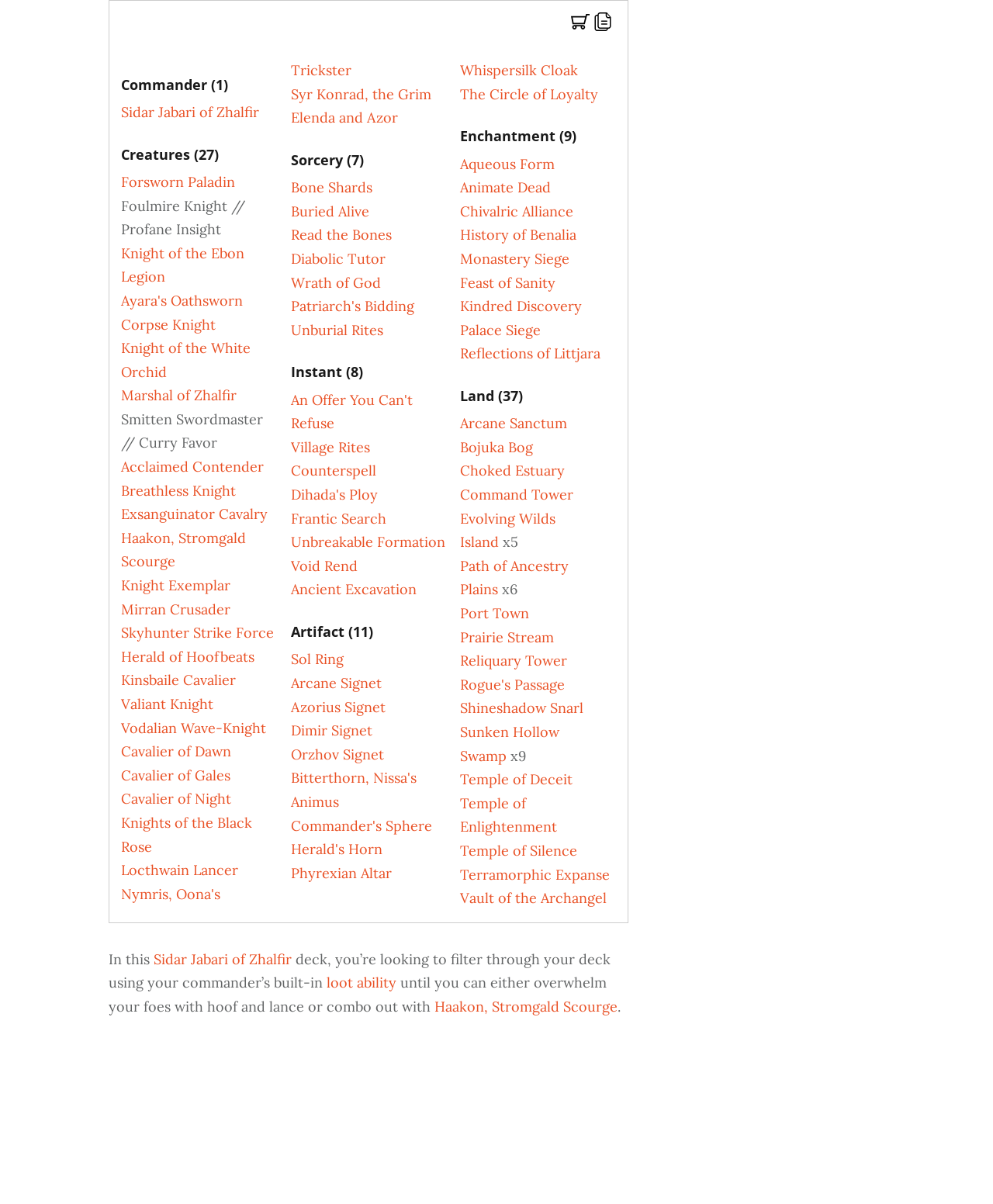Provide the bounding box coordinates of the HTML element described by the text: "Syr Konrad, the Grim".

[0.122, 0.163, 0.263, 0.178]